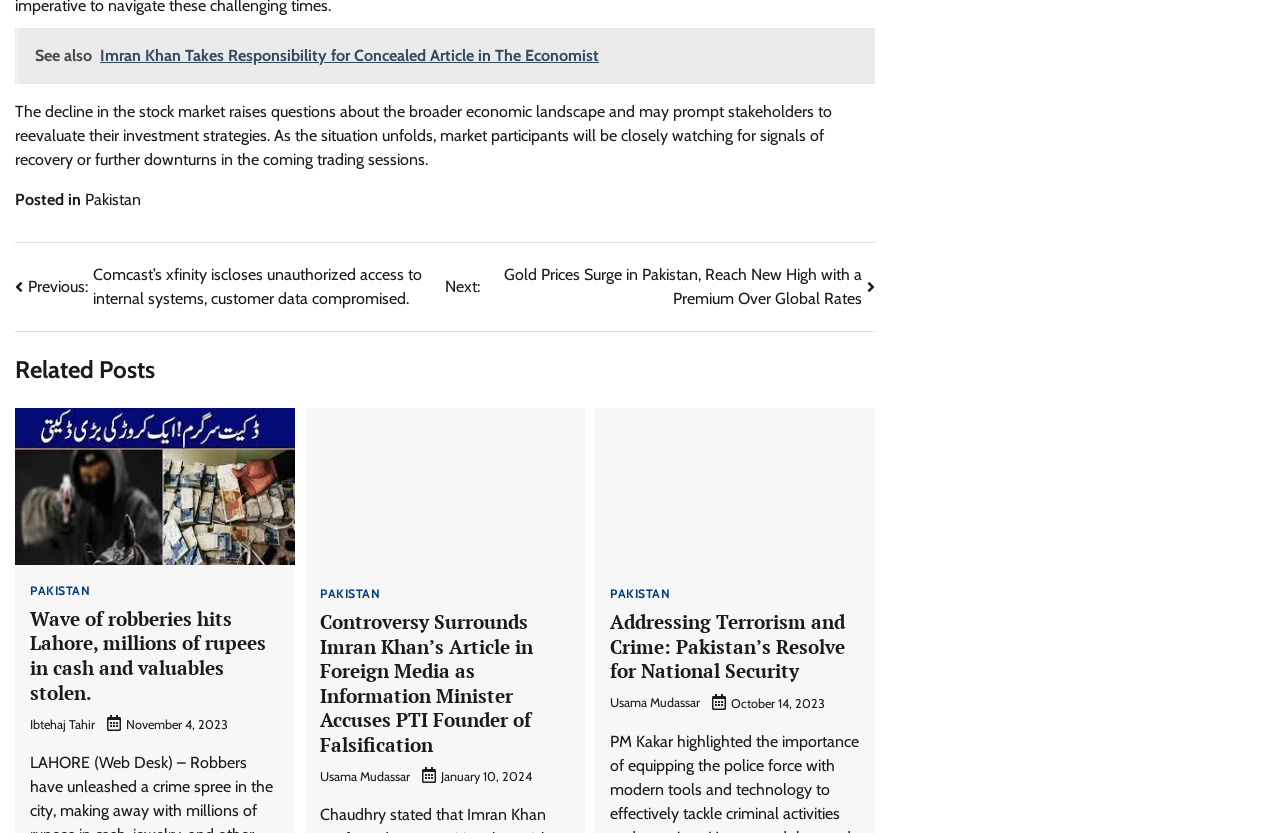Identify the bounding box coordinates for the element that needs to be clicked to fulfill this instruction: "Go to the next post". Provide the coordinates in the format of four float numbers between 0 and 1: [left, top, right, bottom].

[0.348, 0.316, 0.684, 0.373]